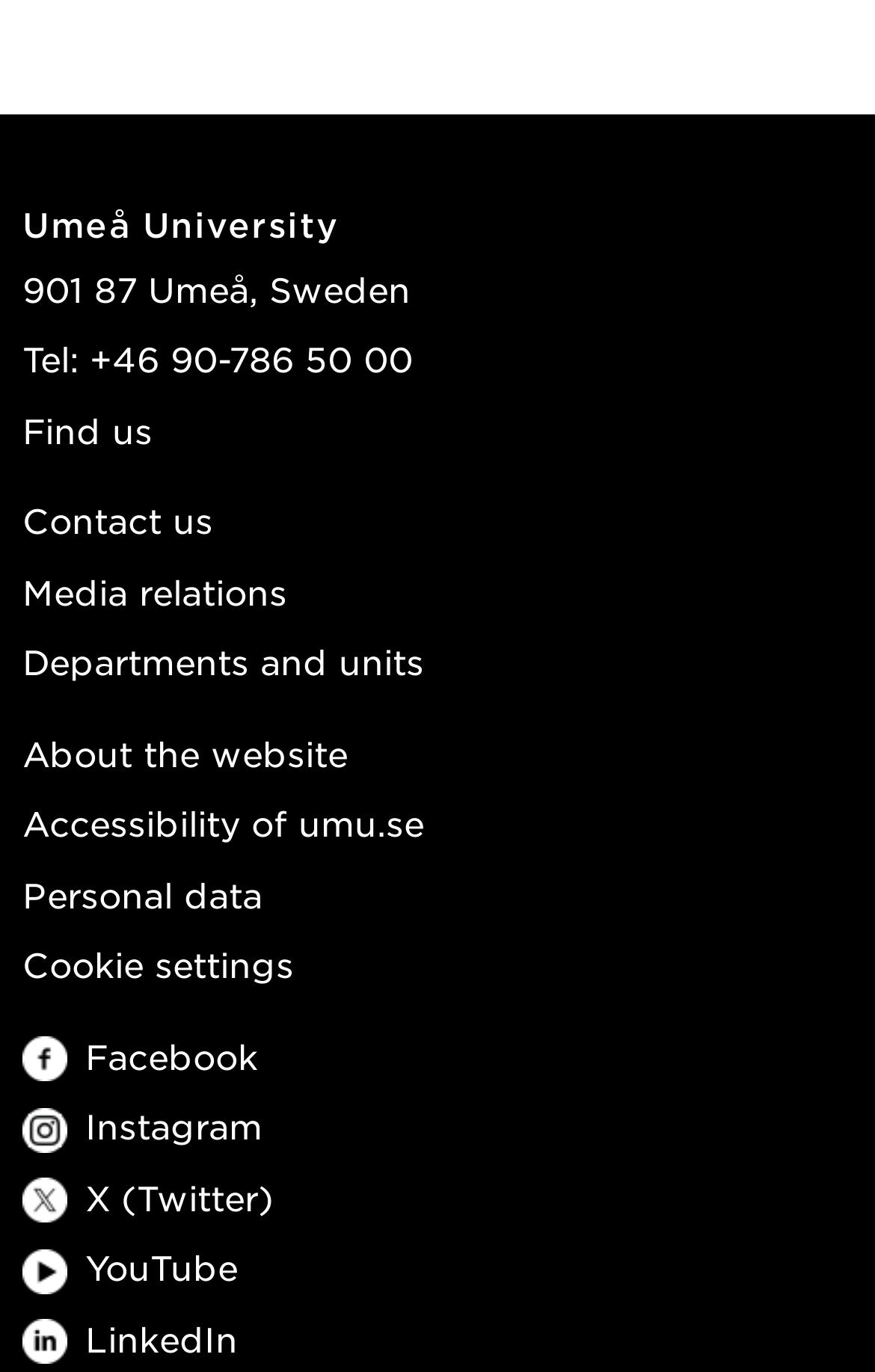Analyze the image and answer the question with as much detail as possible: 
What is the phone number of the university?

The phone number of the university can be found in the third StaticText element, which contains the text 'Tel: +46 90-786 50 00'. This suggests that the phone number of the university is +46 90-786 50 00.